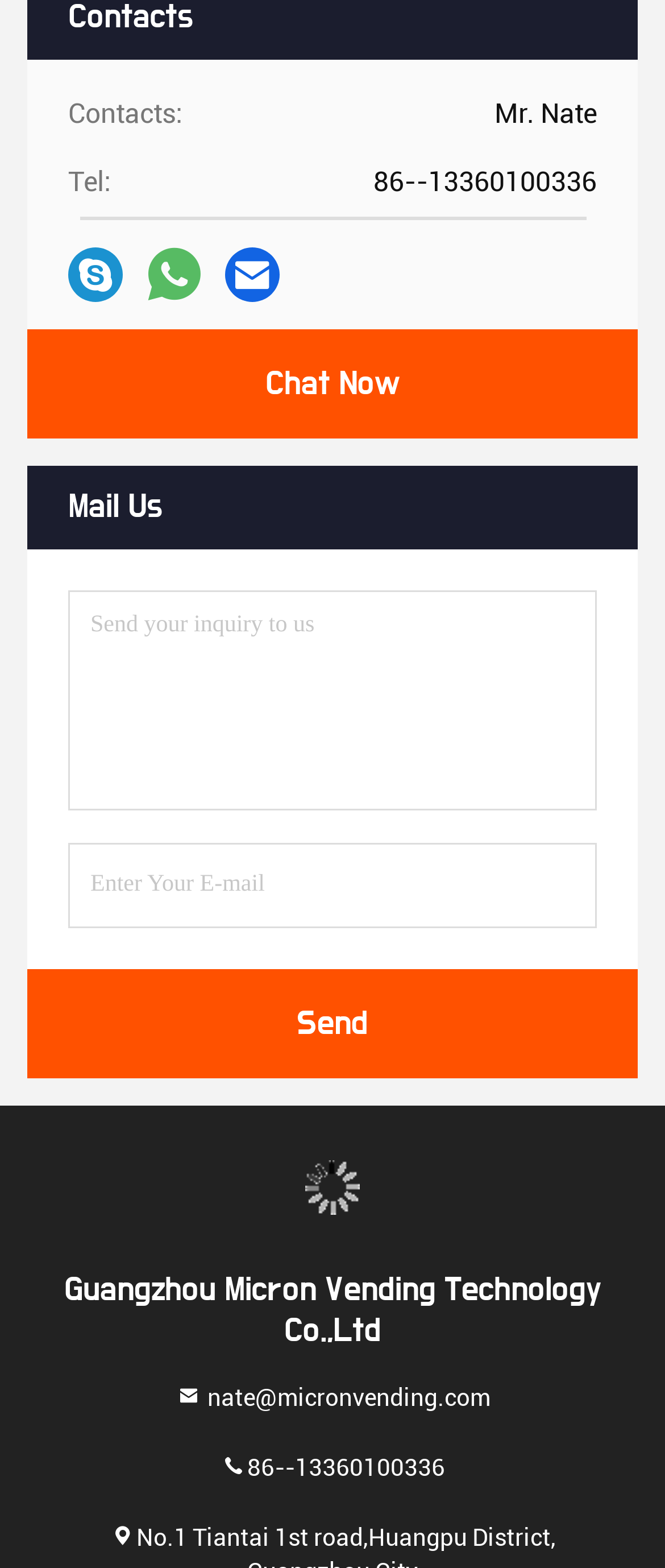Using the provided description placeholder="Enter Your E-mail", find the bounding box coordinates for the UI element. Provide the coordinates in (top-left x, top-left y, bottom-right x, bottom-right y) format, ensuring all values are between 0 and 1.

[0.103, 0.537, 0.897, 0.591]